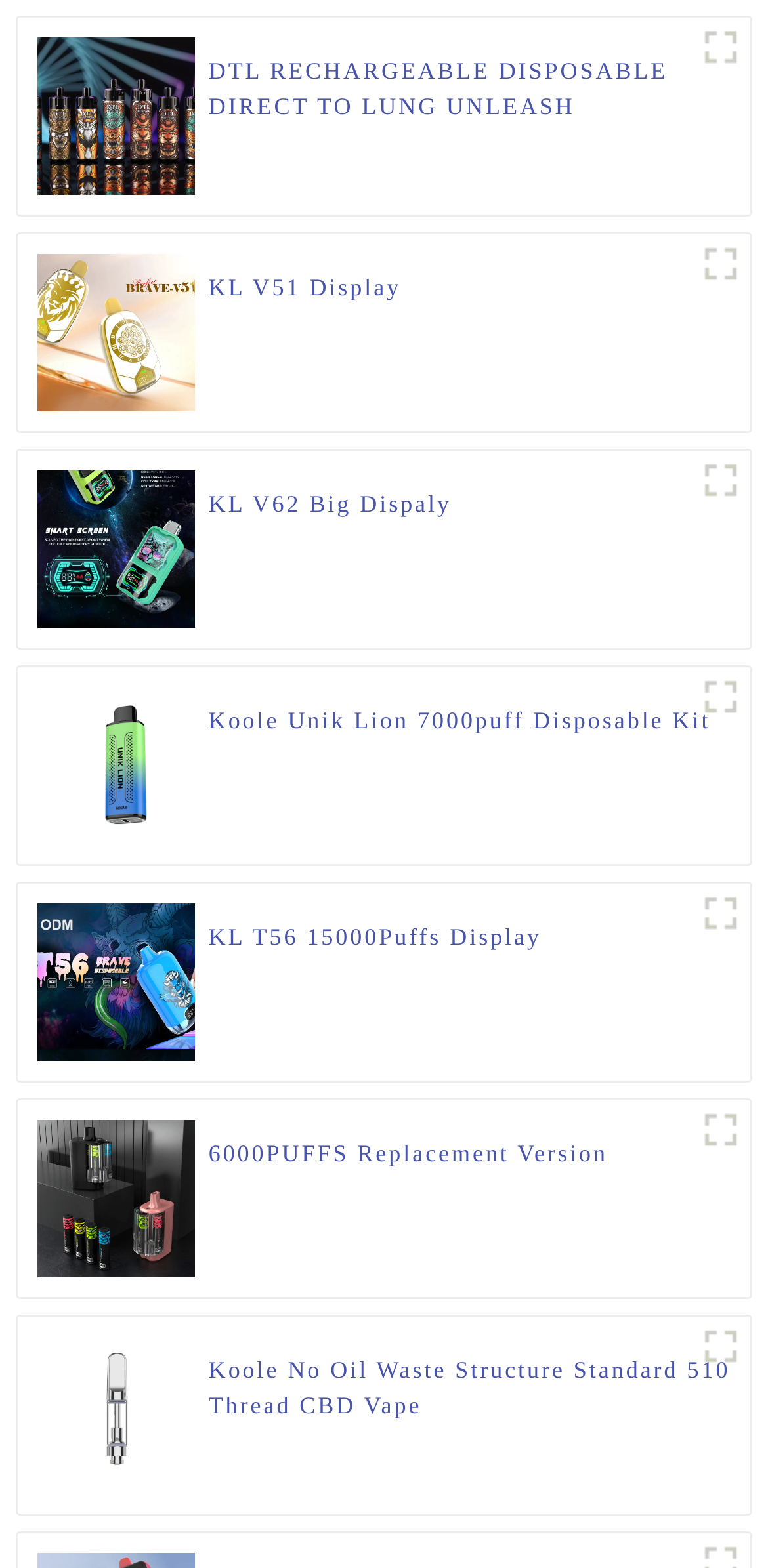What is the purpose of the links on this webpage?
Please use the image to deliver a detailed and complete answer.

The links on this webpage are associated with each product image and heading, suggesting that they lead to more detailed information about each product. This implies that the purpose of the links is to allow users to view product details.